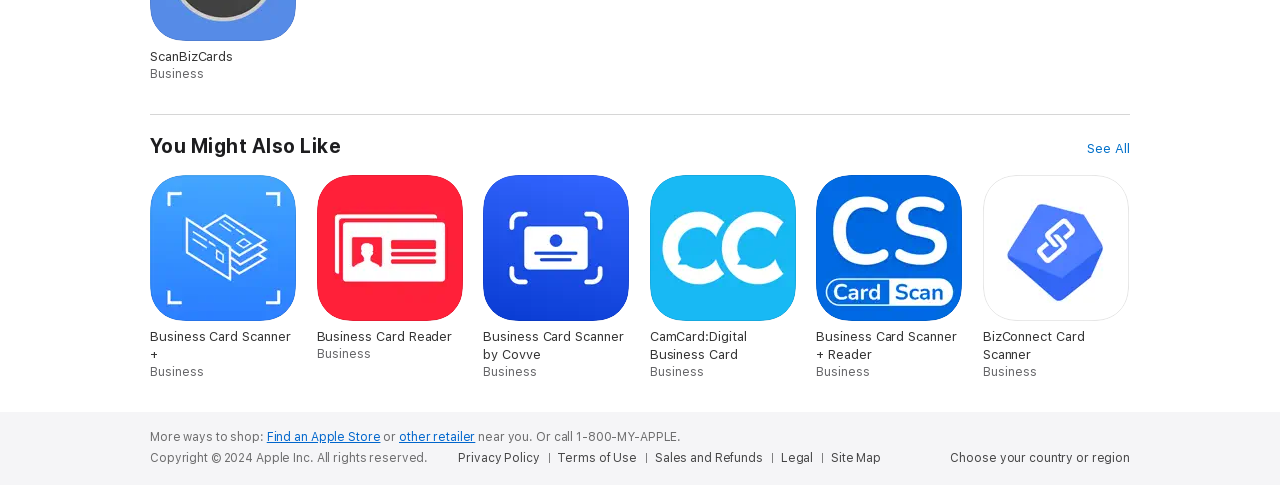Respond to the question below with a concise word or phrase:
What is the copyright information at the bottom of the page?

Copyright © 2024 Apple Inc. All rights reserved.